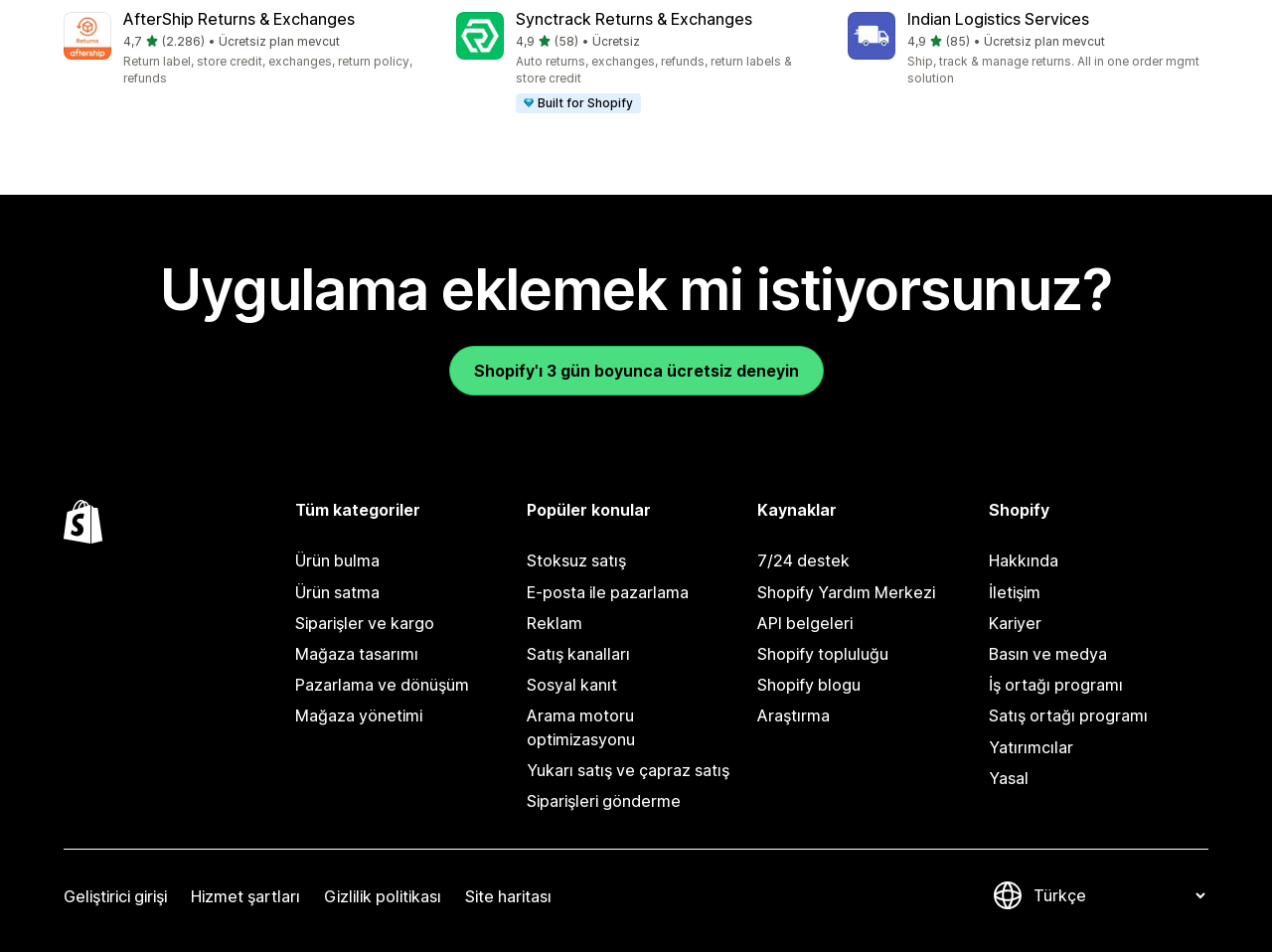Please identify the bounding box coordinates of the area I need to click to accomplish the following instruction: "Select the 'Dili değiştir' combobox".

[0.809, 0.929, 0.95, 0.952]